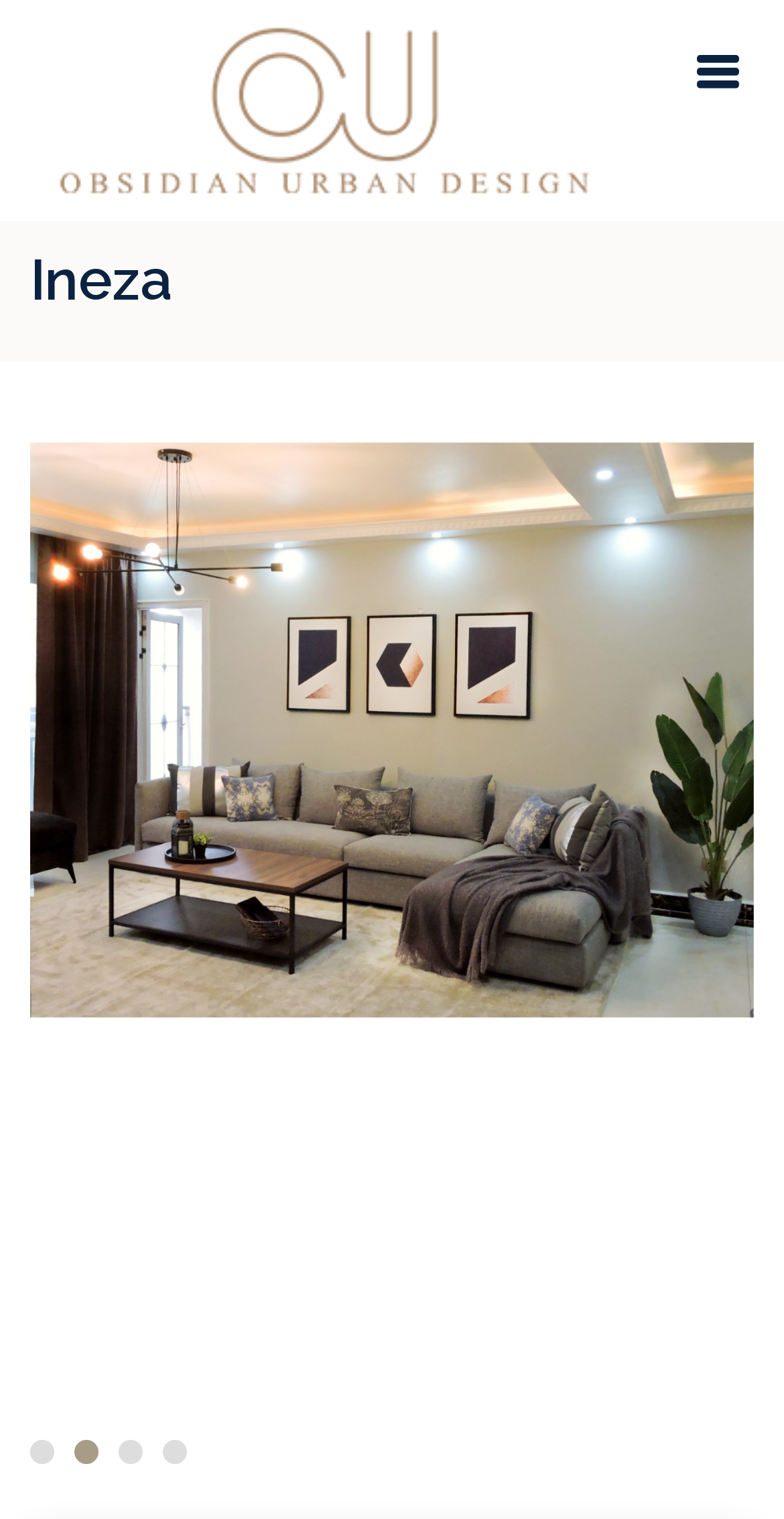Using the element description: "parent_node: Ineza", determine the bounding box coordinates. The coordinates should be in the format [left, top, right, bottom], with values between 0 and 1.

[0.869, 0.03, 0.962, 0.065]